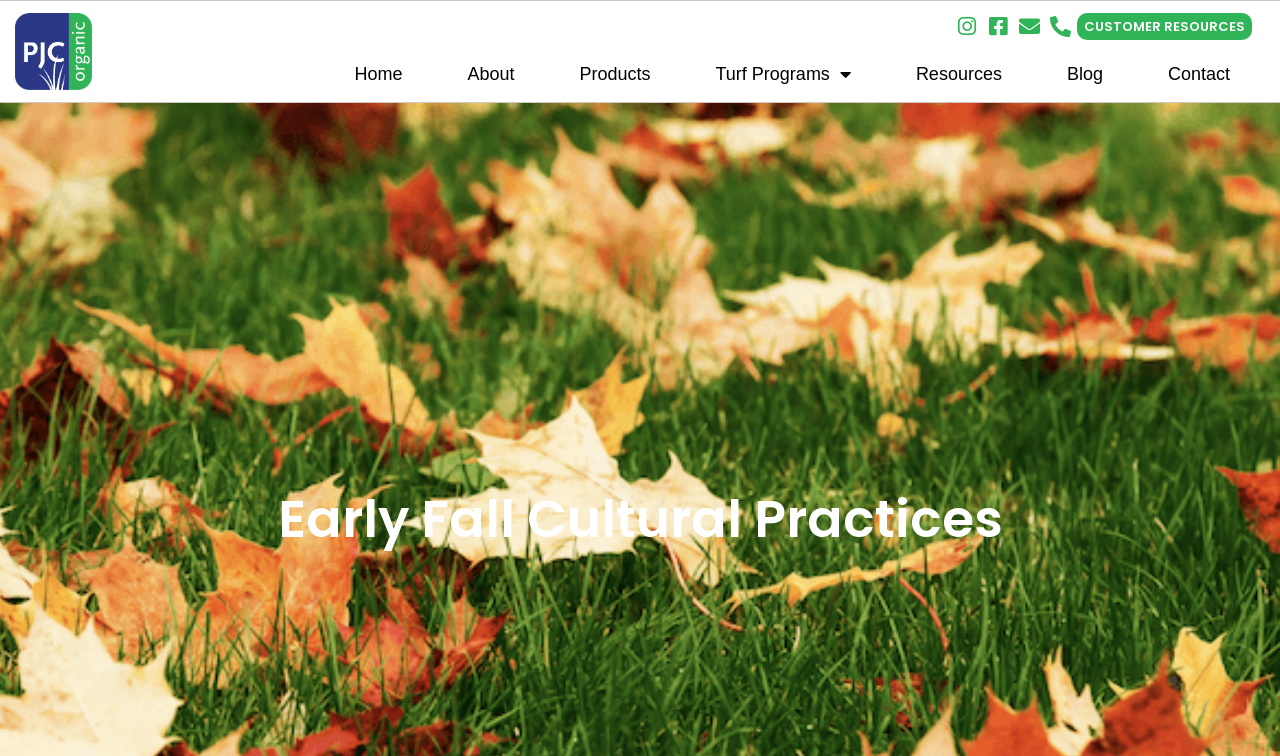Determine the bounding box coordinates for the UI element with the following description: "Turf Programs". The coordinates should be four float numbers between 0 and 1, represented as [left, top, right, bottom].

[0.536, 0.067, 0.688, 0.128]